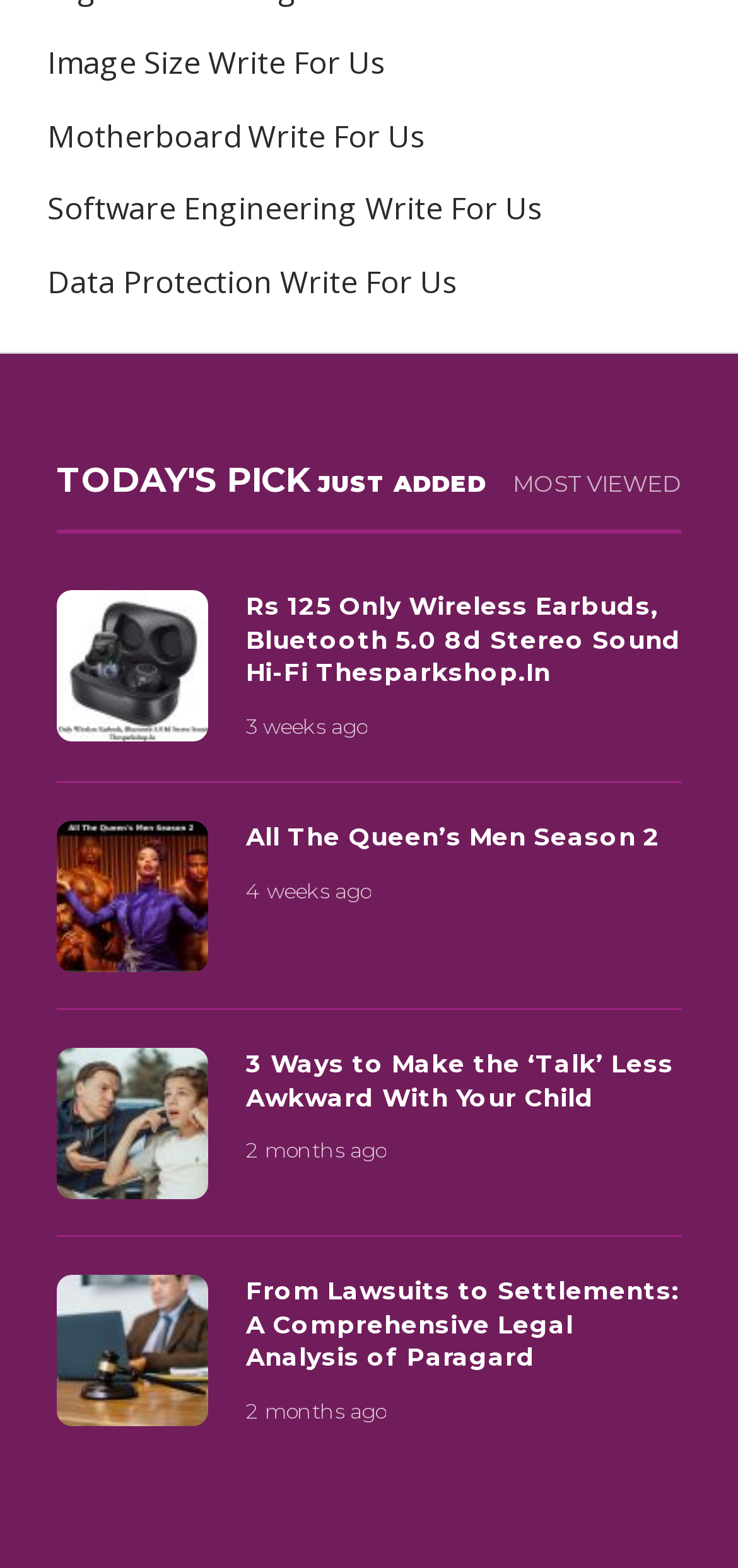Using the information from the screenshot, answer the following question thoroughly:
What is the theme of the '3 Ways to Make the ‘Talk’ Less Awkward With Your Child' article?

The article '3 Ways to Make the ‘Talk’ Less Awkward With Your Child' is related to parenting because it provides advice on how to have a difficult conversation with one's child, which is a common concern for parents.